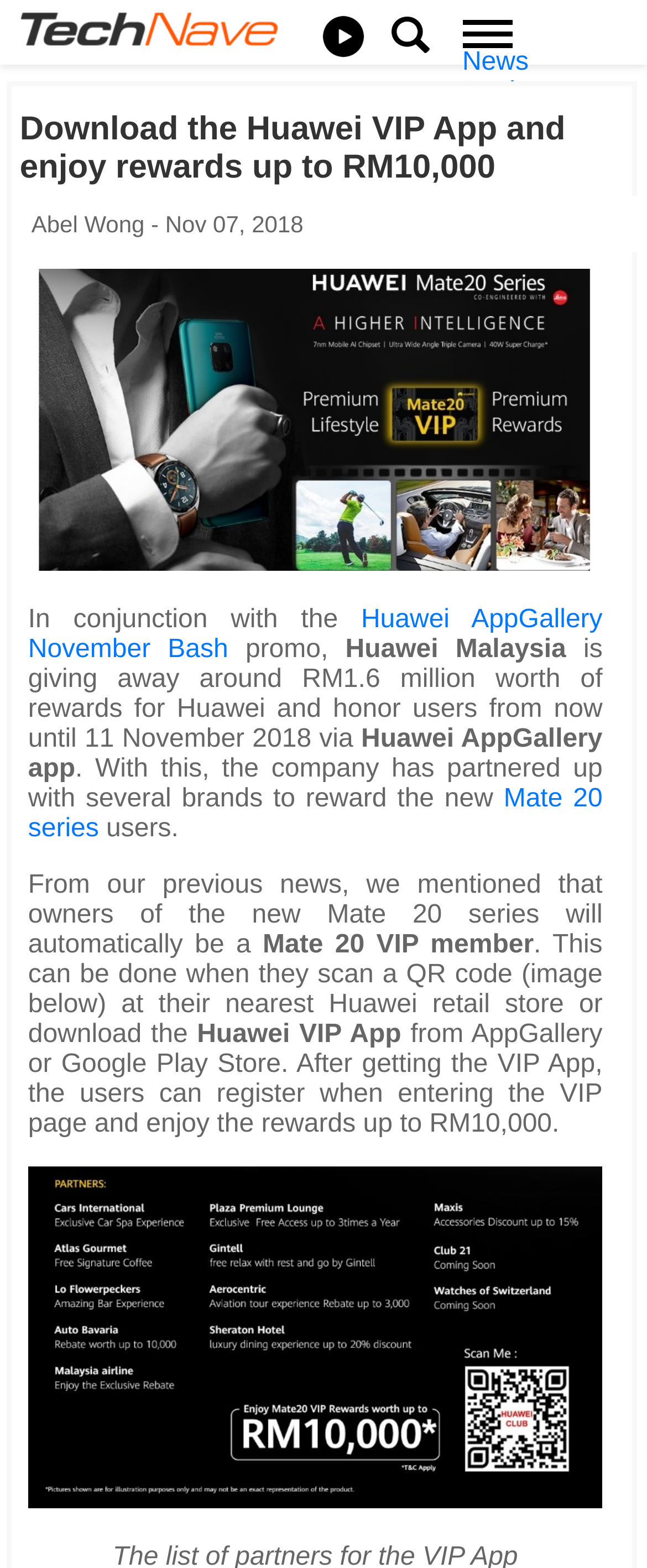What is the name of the series of phones that users can purchase to automatically become a Mate 20 VIP member? Based on the image, give a response in one word or a short phrase.

Mate 20 series